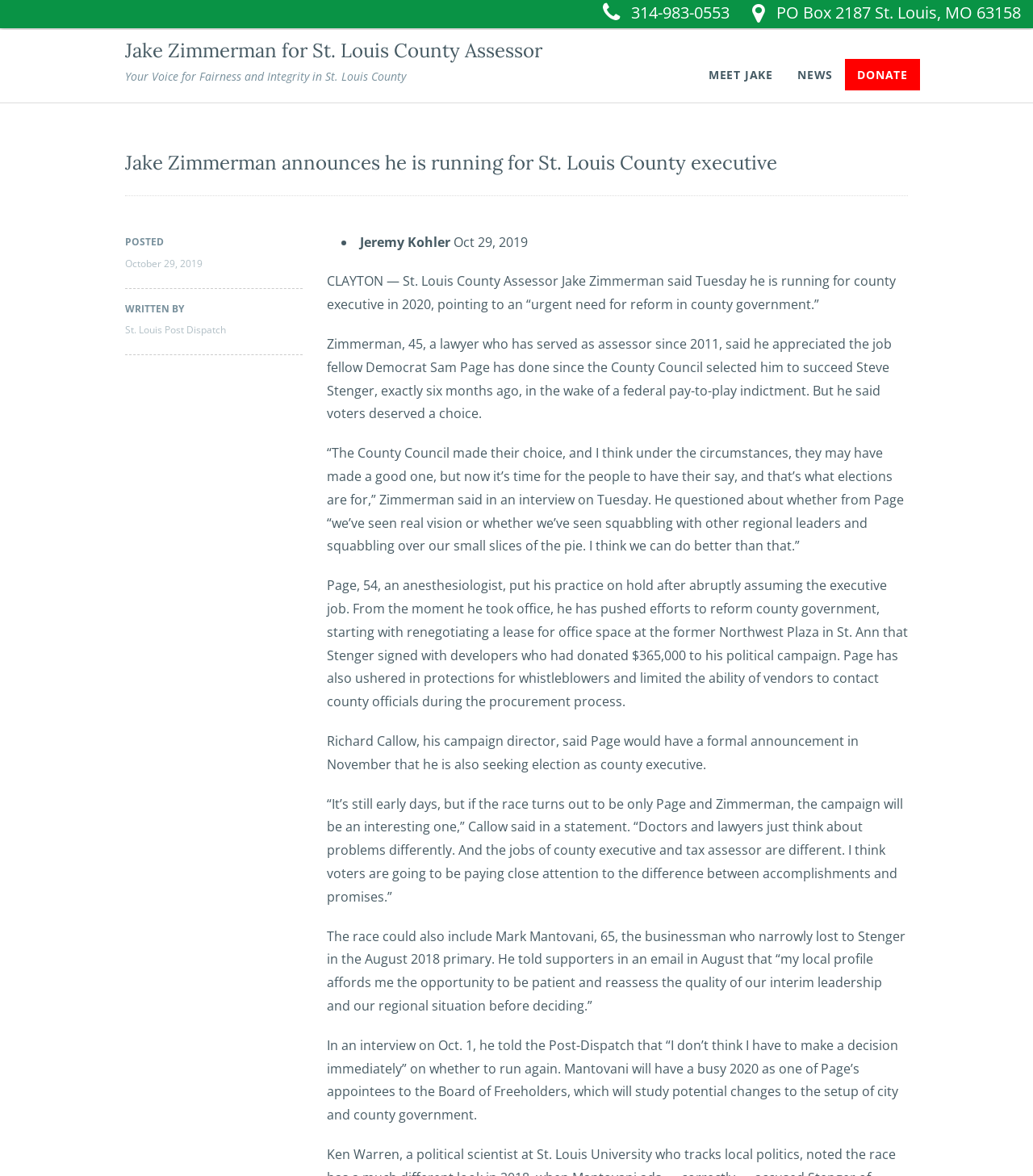Who is the current county executive?
From the details in the image, provide a complete and detailed answer to the question.

According to the webpage, Sam Page is the current county executive, who was selected by the County Council six months ago, following the federal pay-to-play indictment of Steve Stenger.